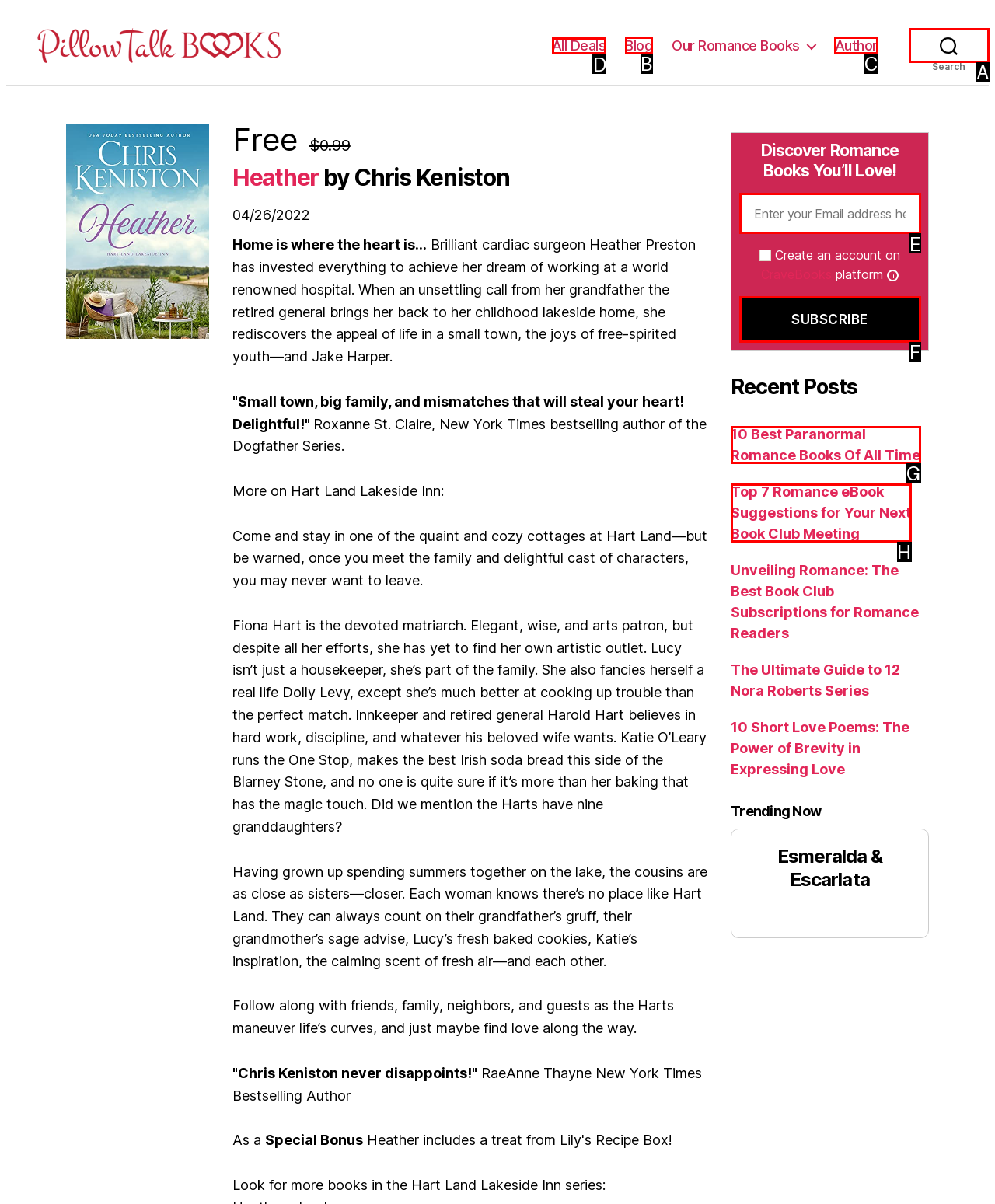For the task "Explore 'All Deals'", which option's letter should you click? Answer with the letter only.

D